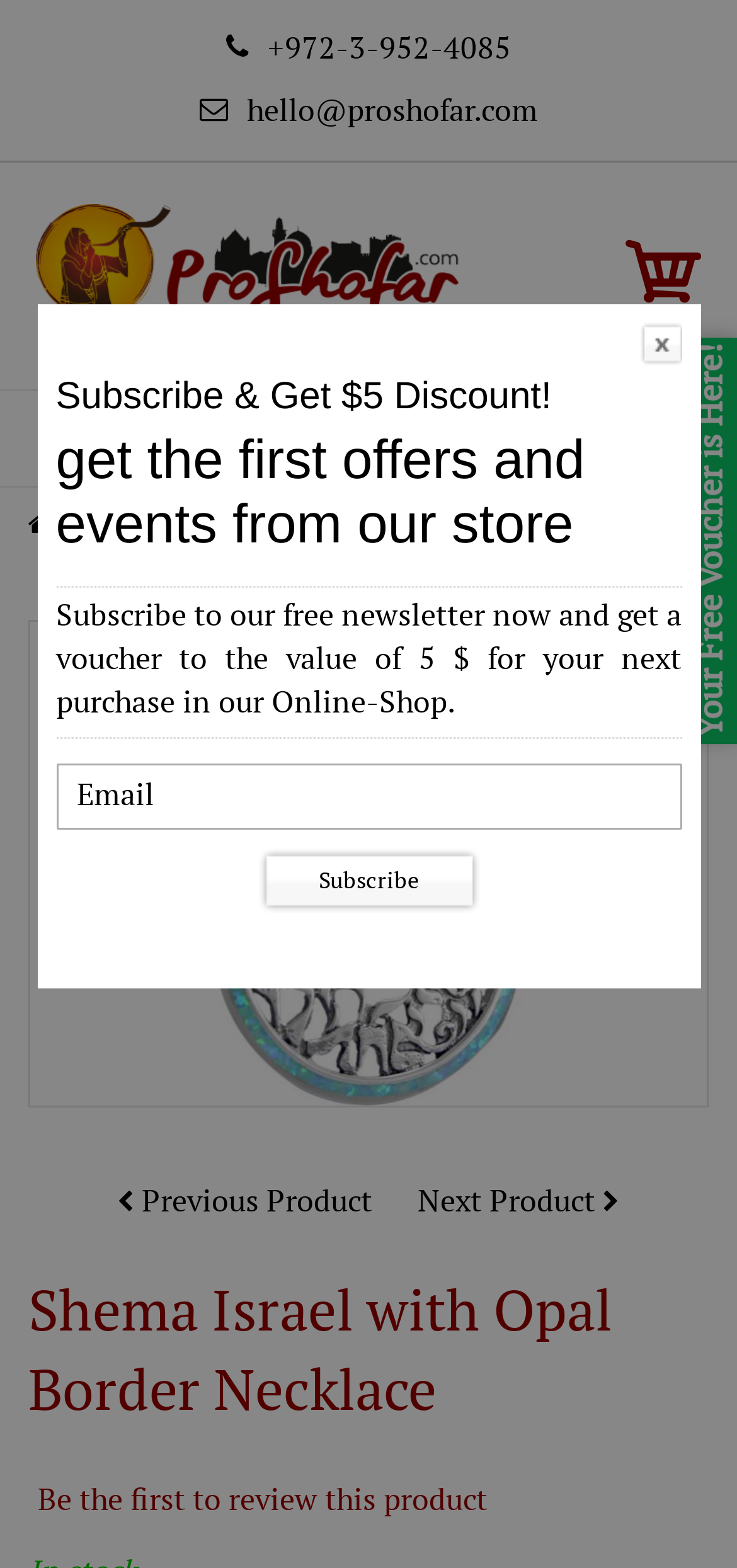What is the purpose of the search box?
Using the details from the image, give an elaborate explanation to answer the question.

I found the search box by looking at the top section of the webpage, where the search functionality is usually displayed. The search box has a placeholder text ' Search', which suggests that it is used to search for products on the website.